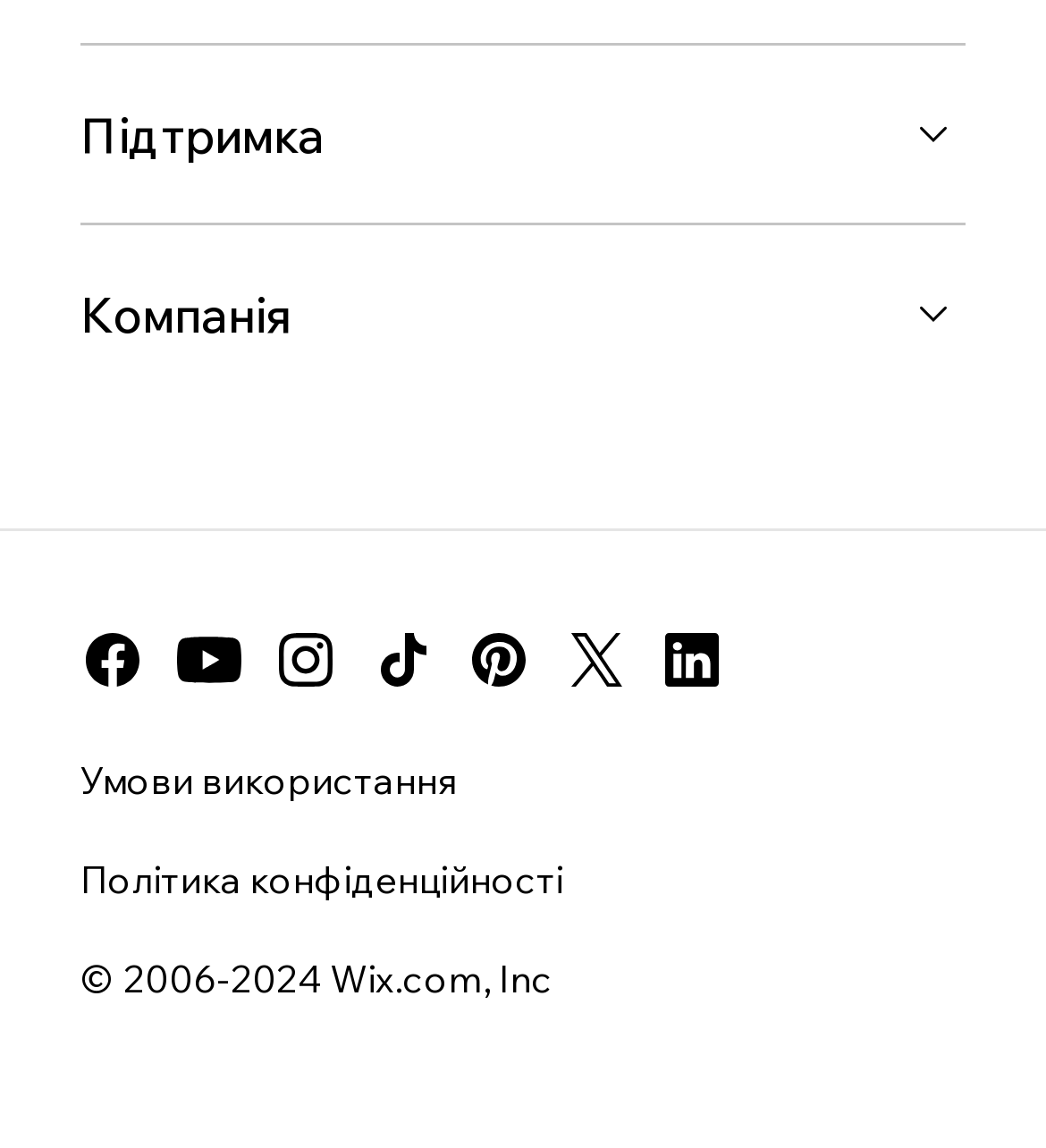Provide the bounding box coordinates for the area that should be clicked to complete the instruction: "Check the privacy policy".

[0.077, 0.746, 0.538, 0.788]